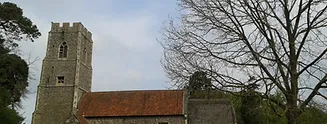Give a one-word or one-phrase response to the question:
What is the atmosphere of the village?

serene